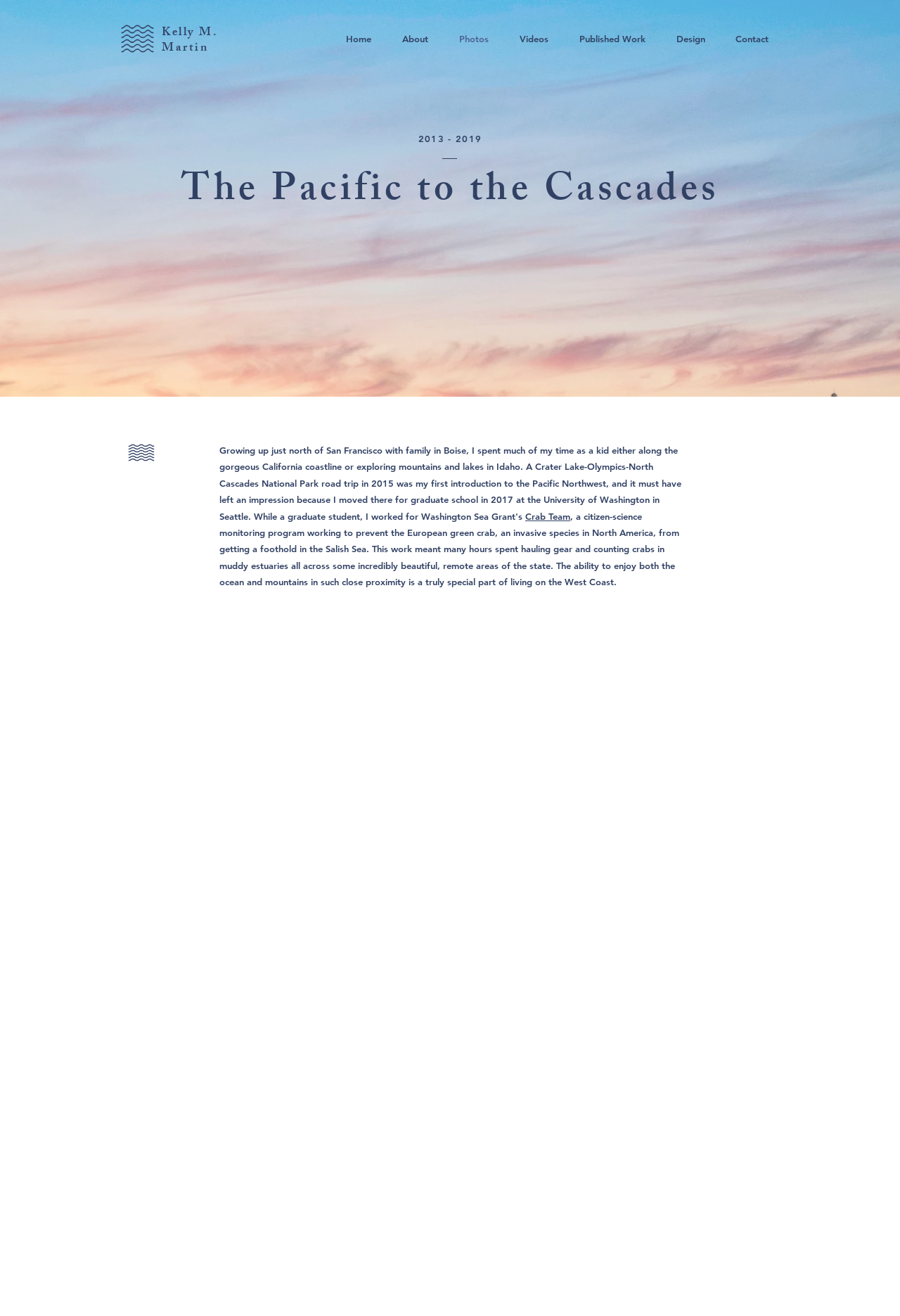Give a one-word or short phrase answer to this question: 
What is the name of the author?

Kelly M. Martin